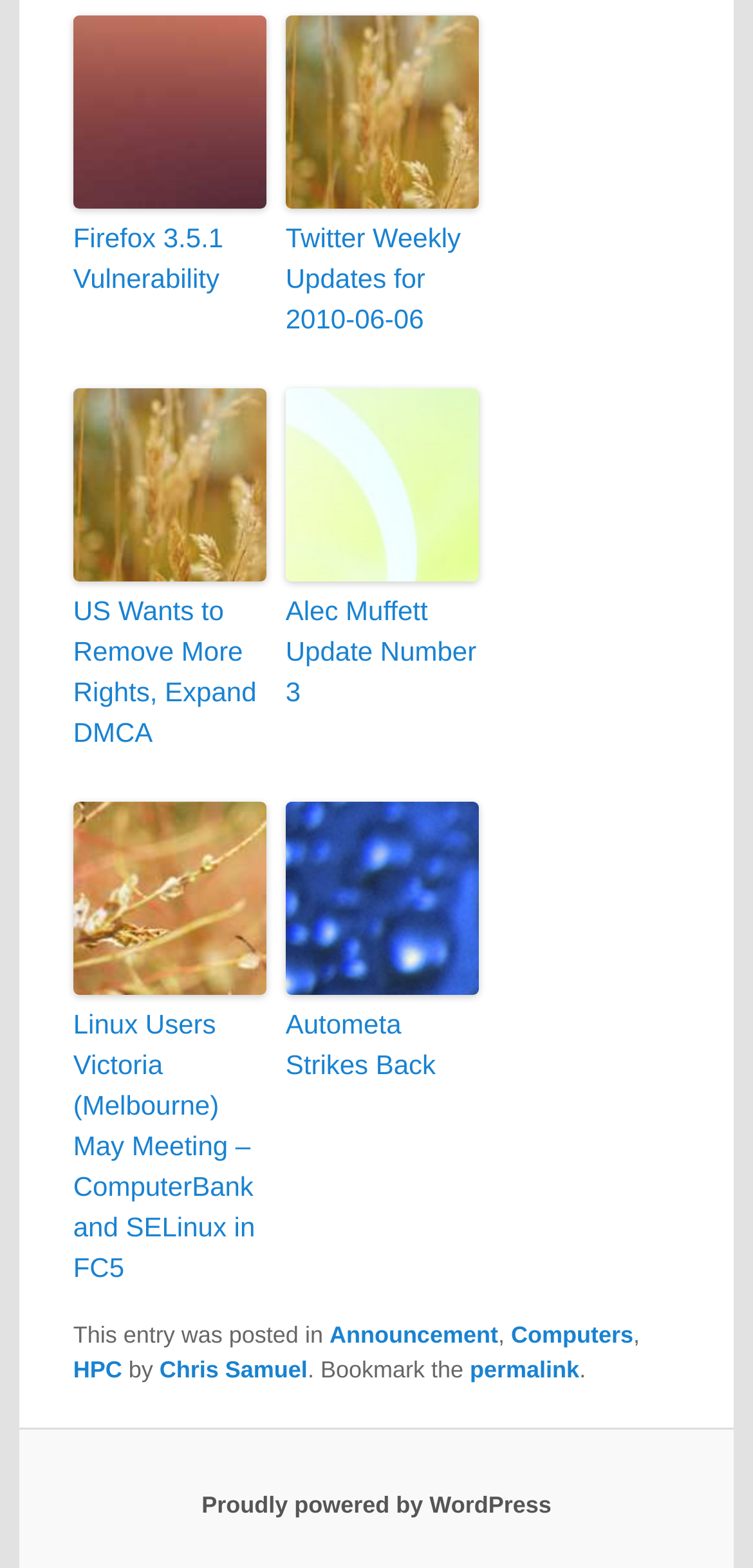What is the text of the footer section?
Based on the screenshot, provide your answer in one word or phrase.

This entry was posted in